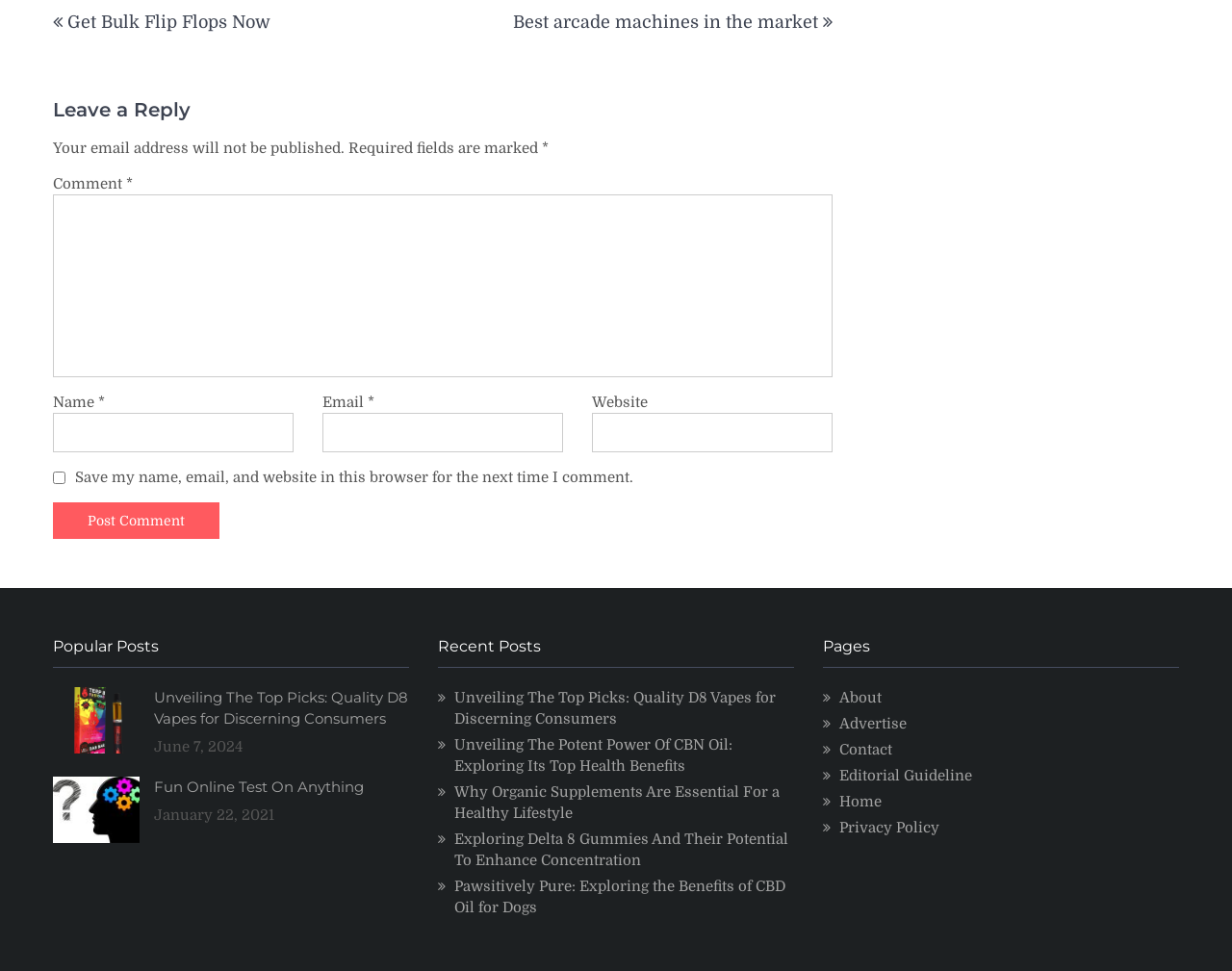Locate the bounding box coordinates of the clickable part needed for the task: "Get Bulk Flip Flops Now".

[0.055, 0.013, 0.223, 0.033]